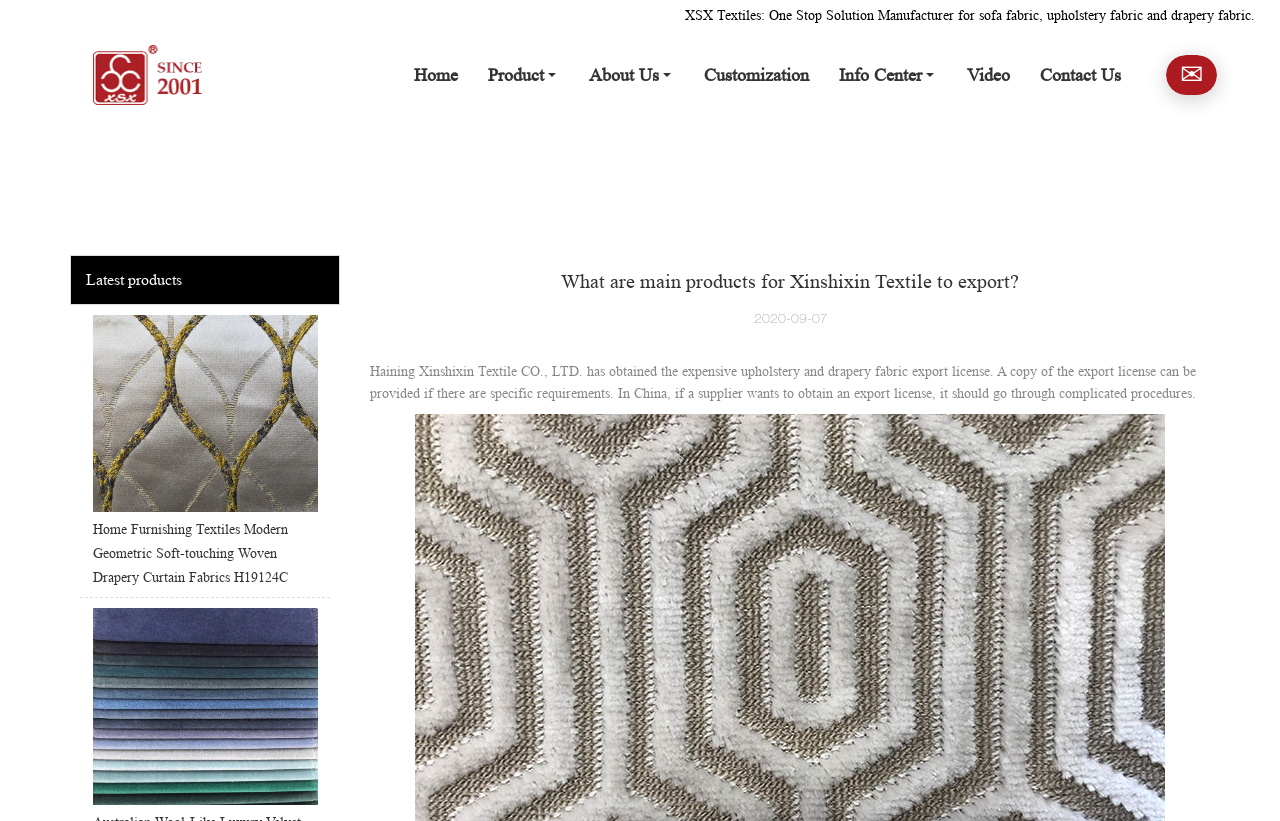What is the purpose of the export license?
Examine the screenshot and reply with a single word or phrase.

To export upholstery and drapery fabric